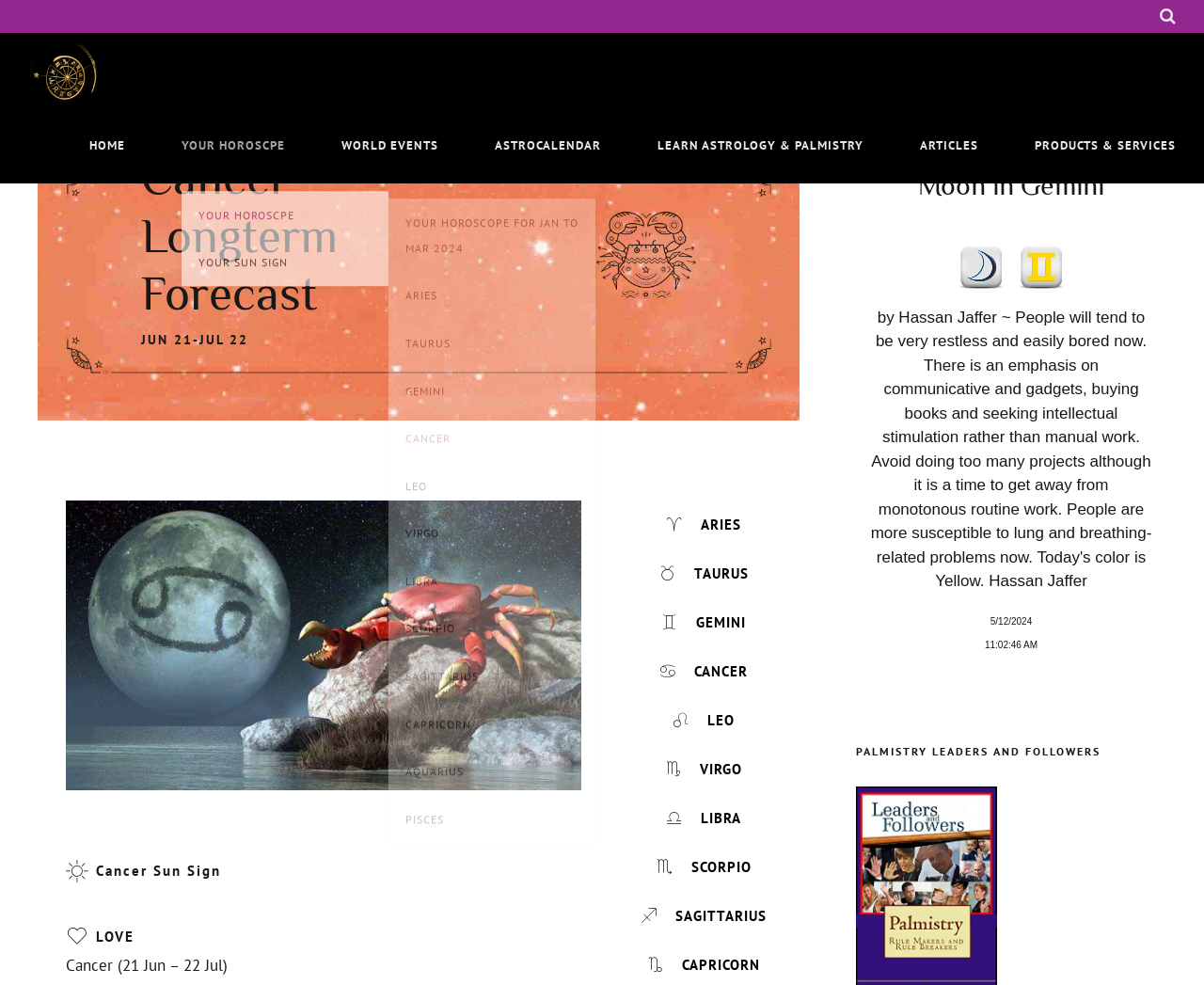Please identify the coordinates of the bounding box that should be clicked to fulfill this instruction: "Read the 'Recent Posts'".

None